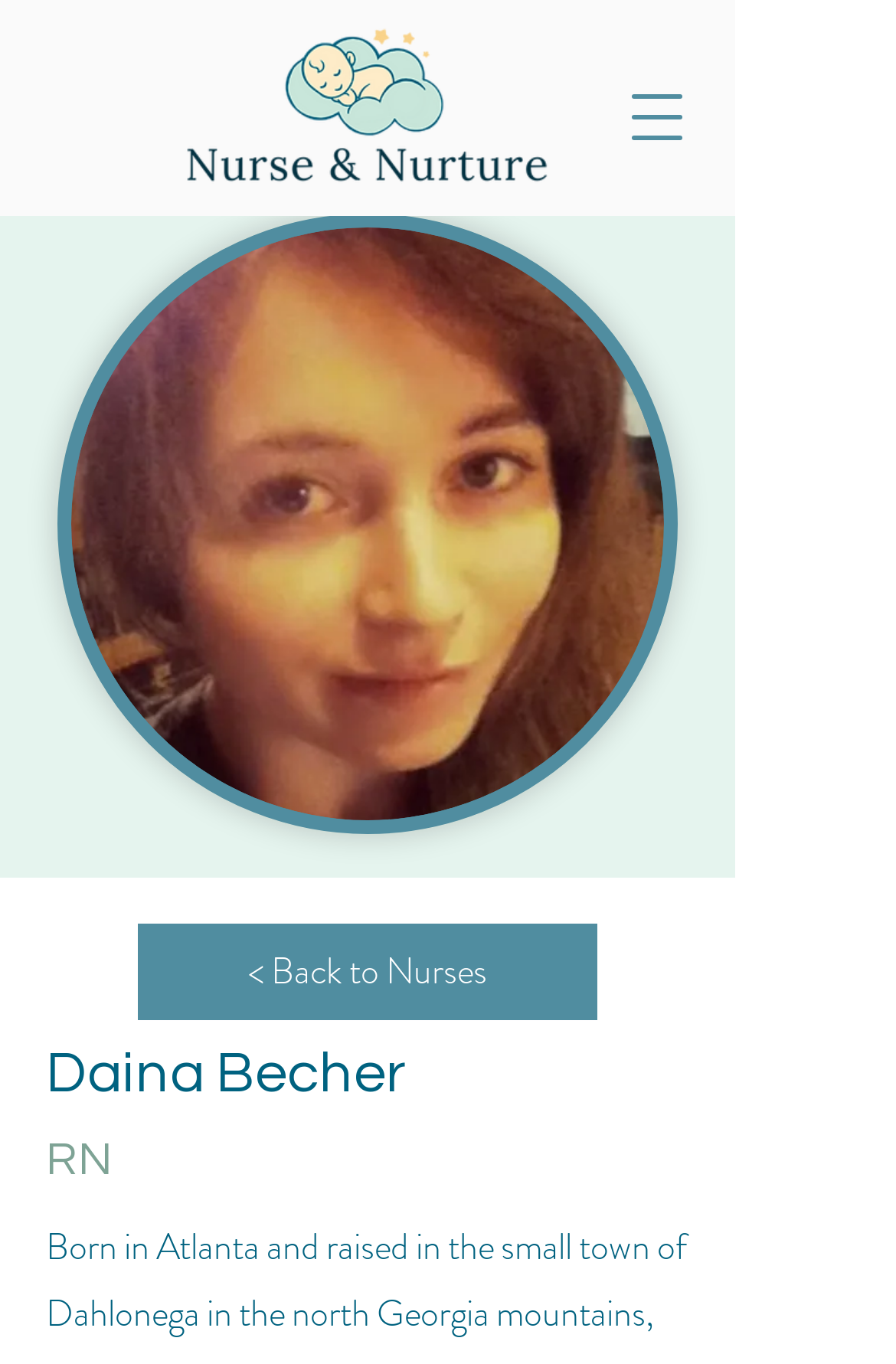What is the direction of the link on the webpage?
Offer a detailed and exhaustive answer to the question.

The webpage has a link with the text '< Back to Nurses', indicating that the link directs the user back to a previous page or section, specifically related to nurses.